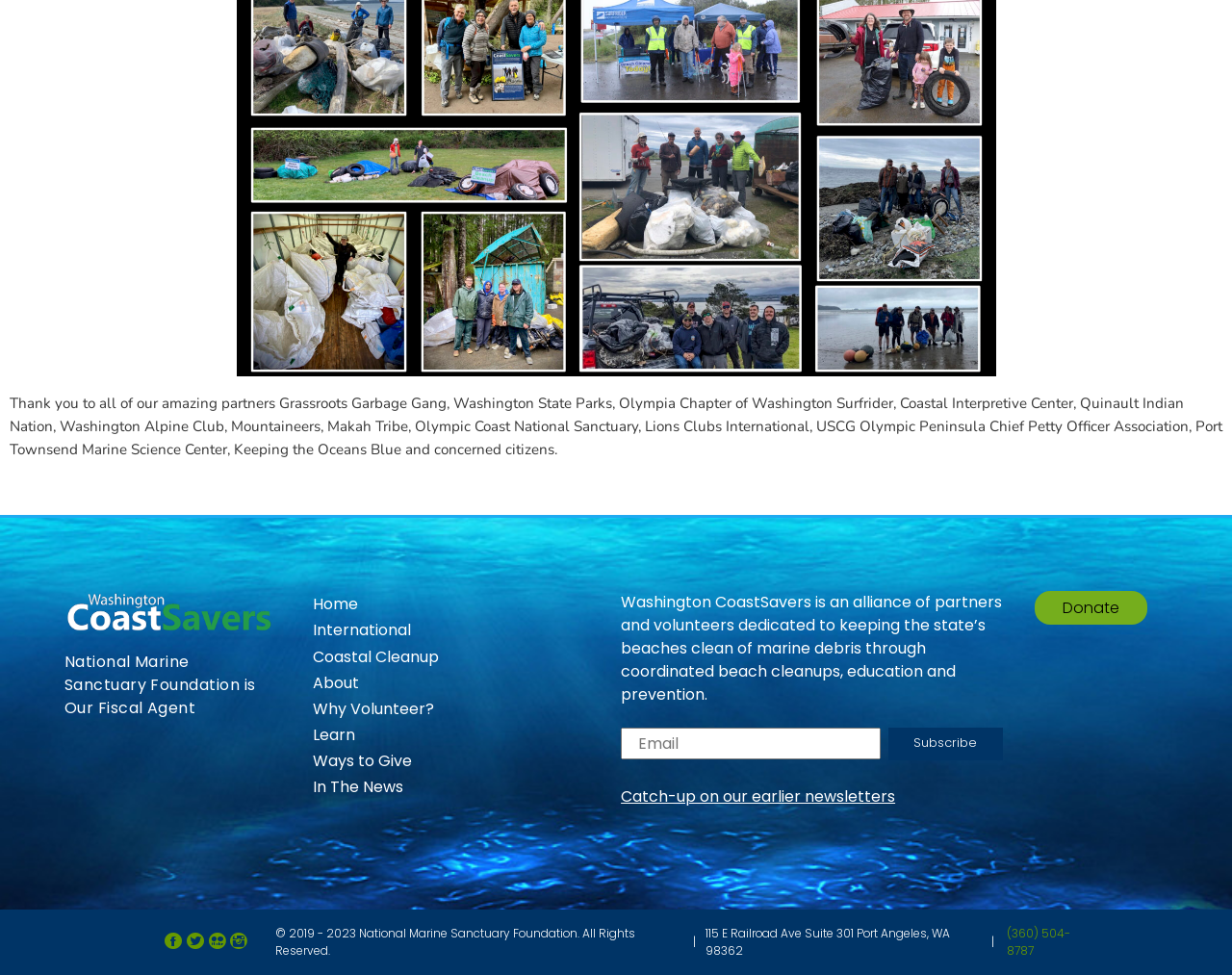Using the provided description Home, find the bounding box coordinates for the UI element. Provide the coordinates in (top-left x, top-left y, bottom-right x, bottom-right y) format, ensuring all values are between 0 and 1.

[0.254, 0.608, 0.291, 0.631]